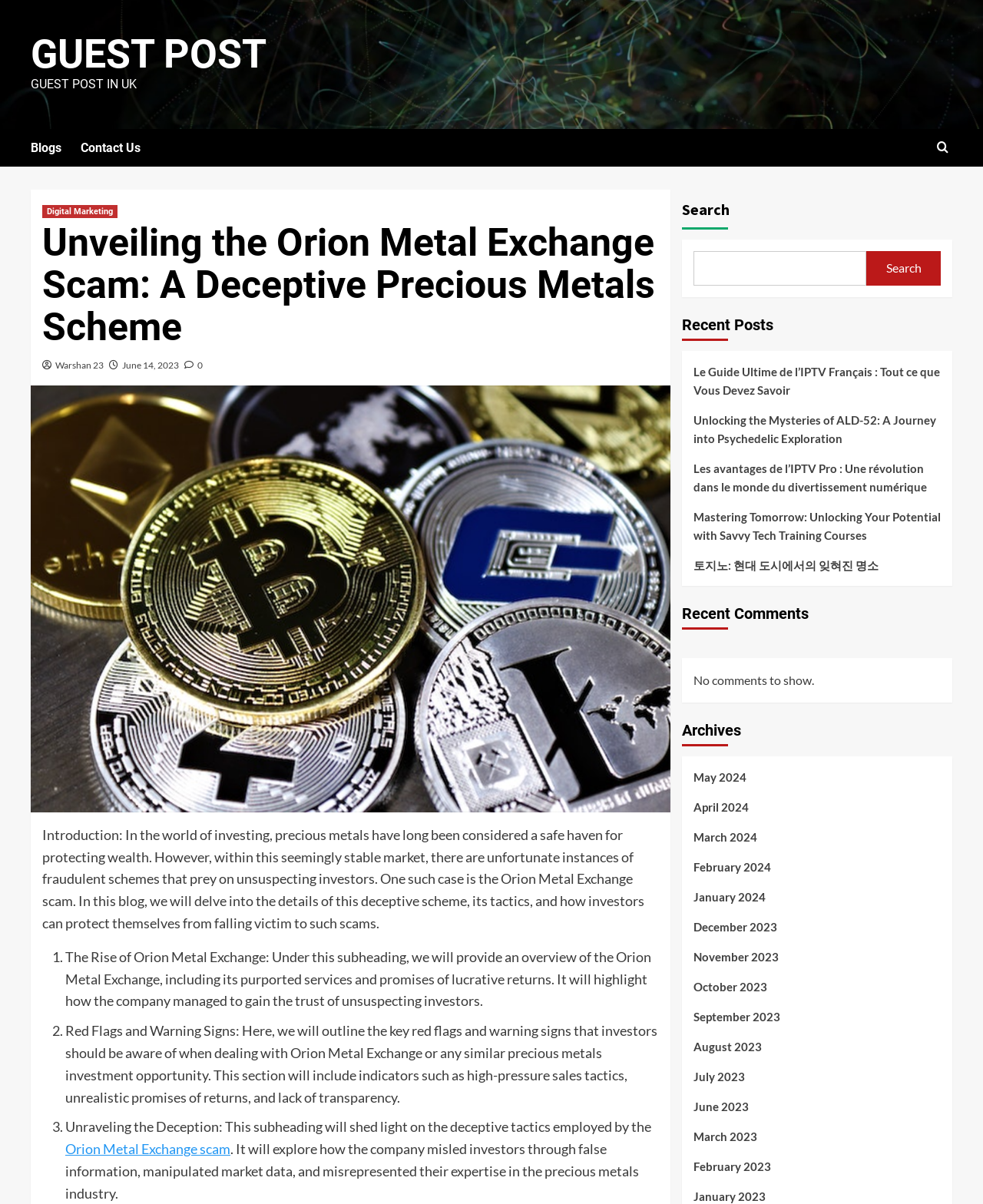Provide an in-depth caption for the contents of the webpage.

This webpage is focused on unveiling the truth behind the Orion Metal Exchange scam, a deceptive precious metals scheme targeting unsuspecting investors. At the top left corner, there is a navigation menu with links to "GUEST POST", "Blogs", and "Contact Us". On the top right corner, there is a search bar with a magnifying glass icon.

Below the navigation menu, there is a header section with a title "Unveiling the Orion Metal Exchange Scam: A Deceptive Precious Metals Scheme" and links to "Digital Marketing", "Warshan 23", and "June 14, 2023". 

The main content of the webpage is divided into sections. The introduction section explains that the Orion Metal Exchange scam is a fraudulent scheme that preys on unsuspecting investors and promises to delve into the details of this scheme. 

Below the introduction, there are three sections marked with numbers 1, 2, and 3. Section 1 discusses the rise of Orion Metal Exchange, including its purported services and promises of lucrative returns. Section 2 outlines the red flags and warning signs that investors should be aware of when dealing with Orion Metal Exchange or similar precious metals investment opportunities. Section 3 sheds light on the deceptive tactics employed by the Orion Metal Exchange scam.

On the right side of the webpage, there are sections for "Recent Posts", "Recent Comments", and "Archives". The "Recent Posts" section lists five links to recent blog posts, including "Le Guide Ultime de l’IPTV Français : Tout ce que Vous Devez Savoir" and "토지노: 현대 도시에서의 잊혀진 명소". The "Recent Comments" section indicates that there are no comments to show. The "Archives" section lists links to monthly archives from May 2024 to February 2023.